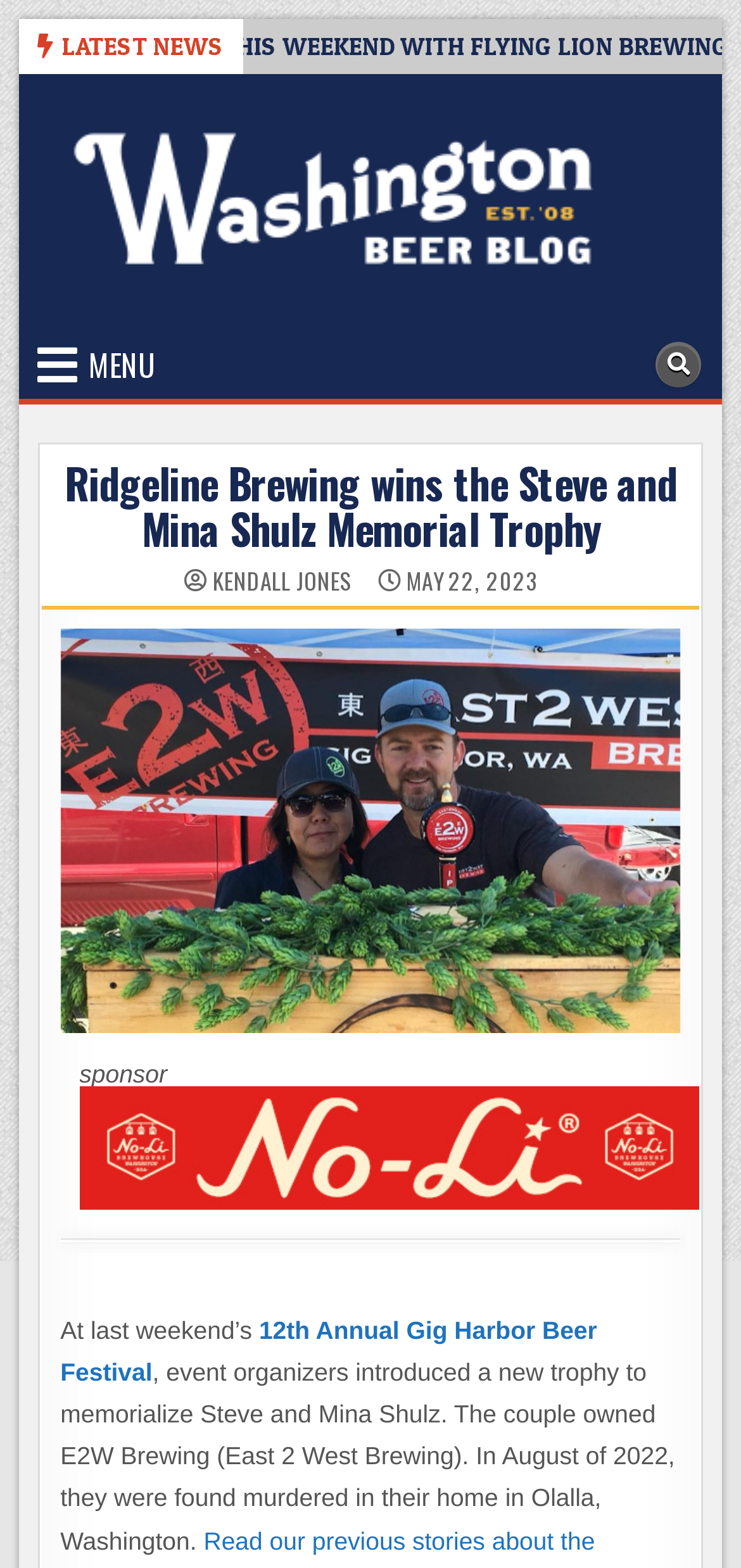Provide the bounding box coordinates of the HTML element this sentence describes: "parent_node: sponsor". The bounding box coordinates consist of four float numbers between 0 and 1, i.e., [left, top, right, bottom].

[0.107, 0.757, 0.944, 0.775]